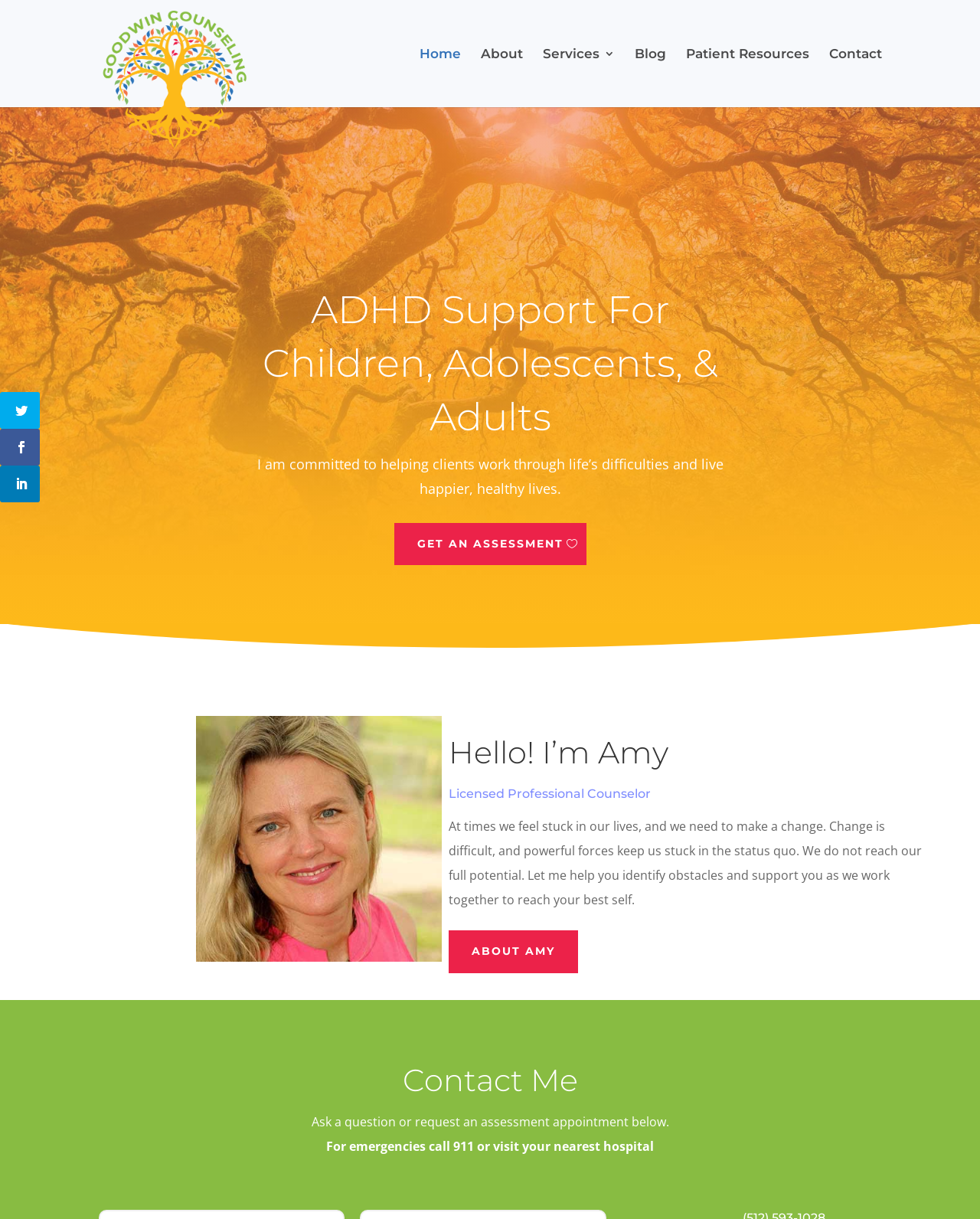How many links are there in the top navigation menu?
Can you provide a detailed and comprehensive answer to the question?

I counted the links in the top navigation menu, which are 'Home', 'About', 'Services 3', 'Blog', 'Patient Resources', and 'Contact', totaling 6 links.